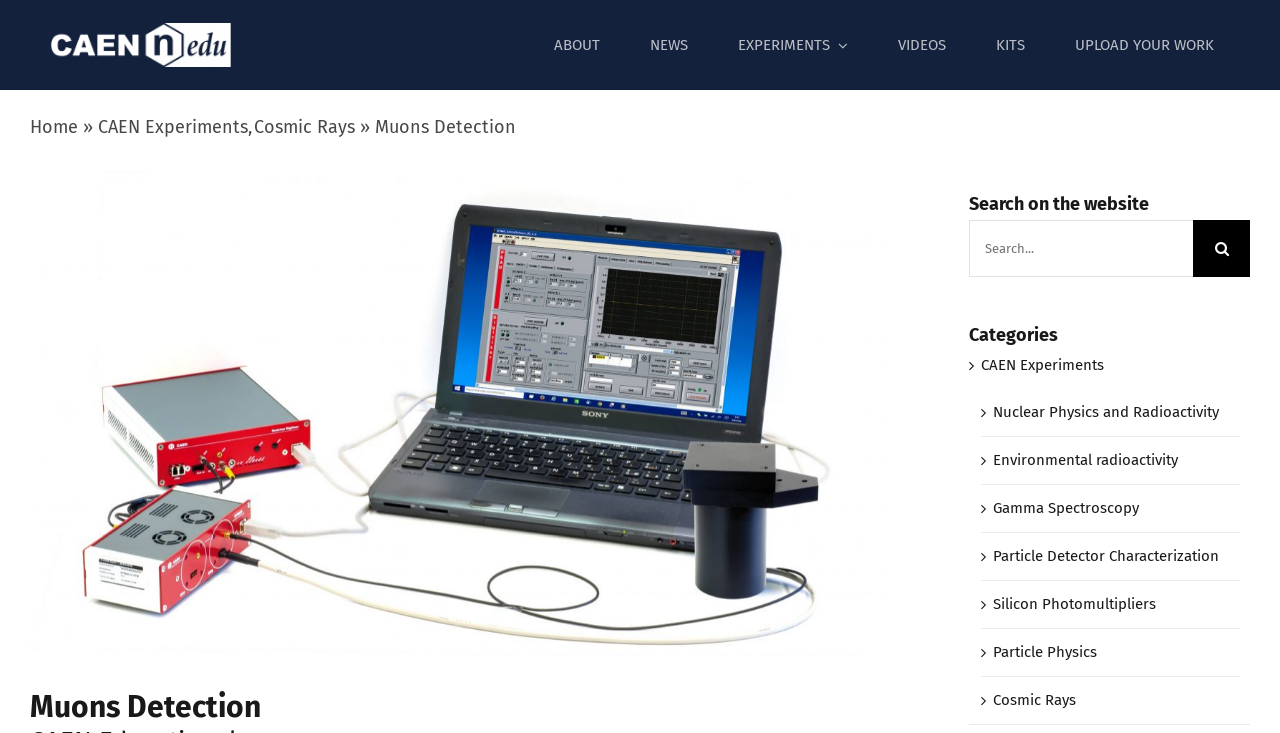How many links are in the breadcrumb navigation?
Give a detailed explanation using the information visible in the image.

I counted the number of links in the breadcrumb navigation, which are 'Home', 'CAEN Experiments', and 'Cosmic Rays', totaling 3 links.